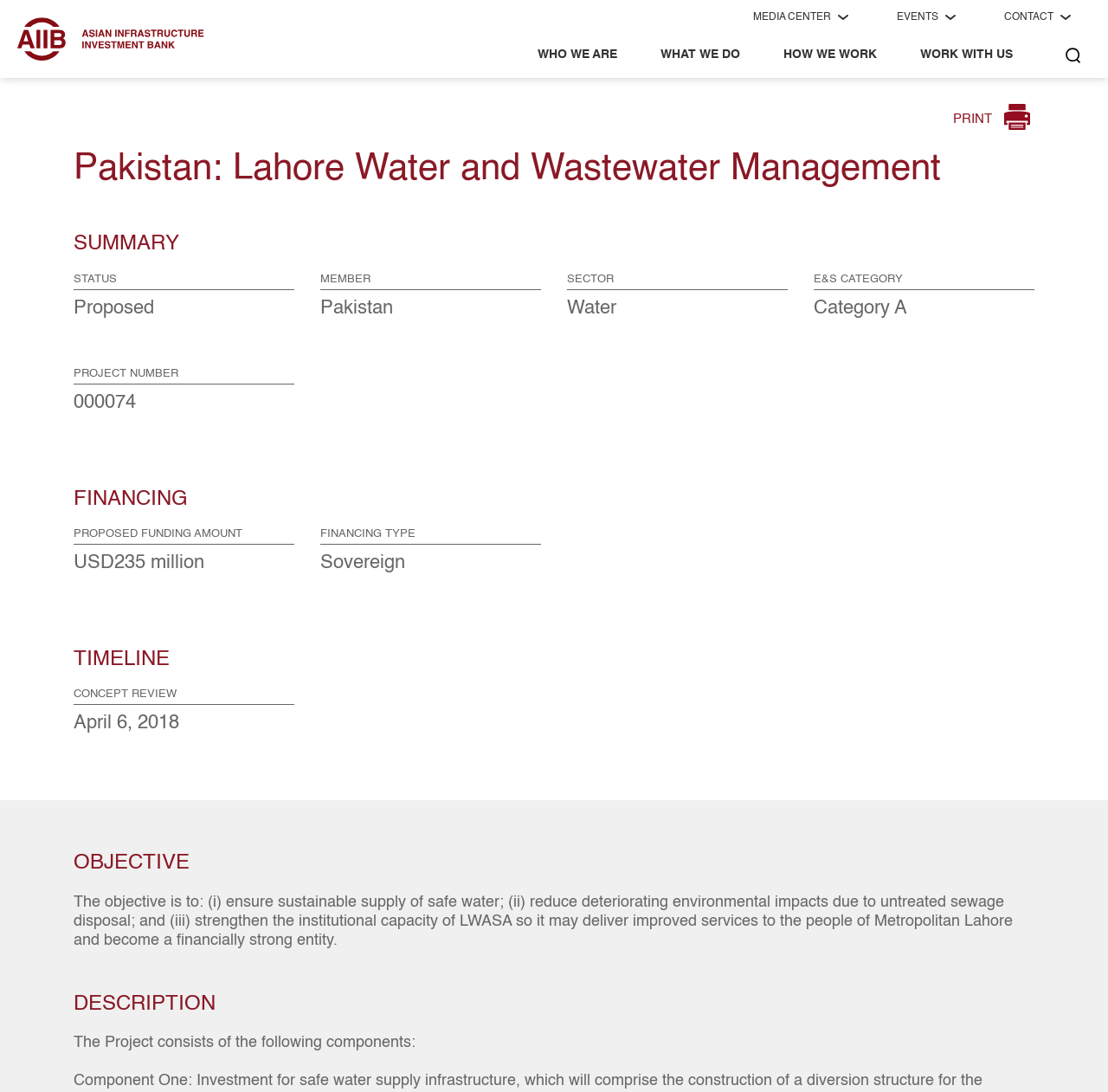Specify the bounding box coordinates of the area to click in order to follow the given instruction: "Read DESCRIPTION."

[0.066, 0.909, 0.934, 0.93]